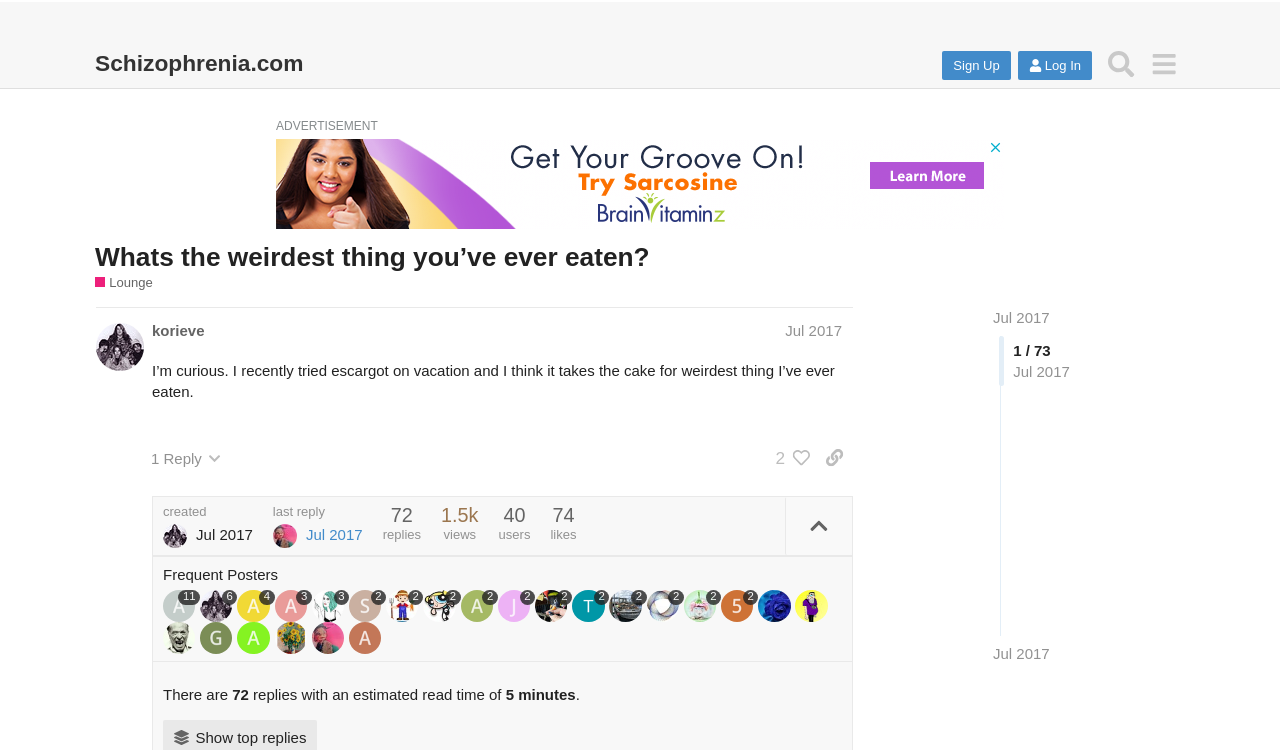Locate the bounding box of the user interface element based on this description: "title="Andrey"".

[0.215, 0.829, 0.244, 0.872]